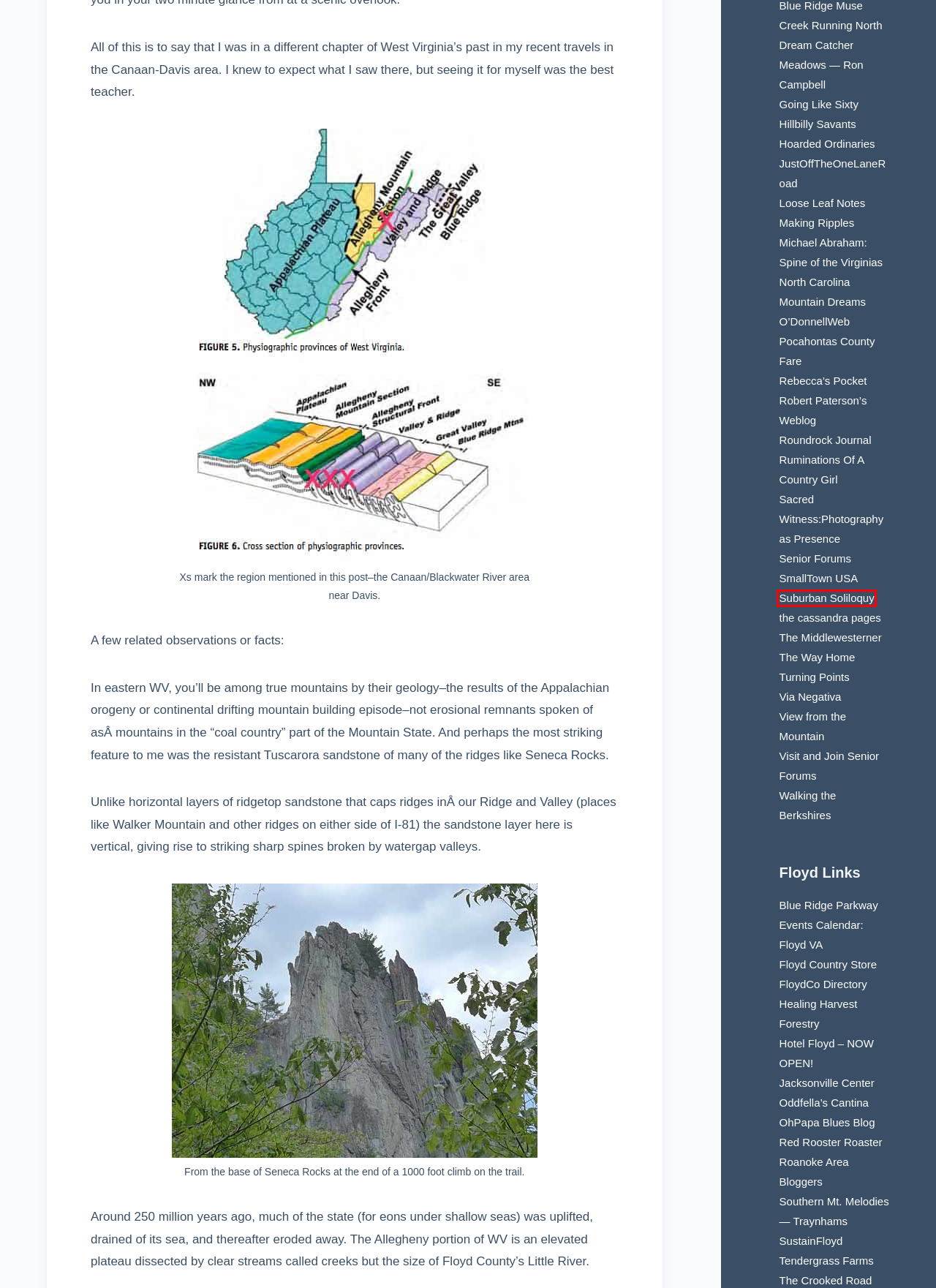You have received a screenshot of a webpage with a red bounding box indicating a UI element. Please determine the most fitting webpage description that matches the new webpage after clicking on the indicated element. The choices are:
A. 本業に不満爆発会社員がライバープロデューサーアカデミーで幸せをGET
B. Tendergrass – Overcoming Barriers between Supply and Demand
C. Index of /
D. A City With Something For Everyone - Jacksonvillecenter.org
E. Senior Forums
F. Operations Automation Default Page
G. Suburban Soliloquy
H. what's in rebecca's pocket?

G